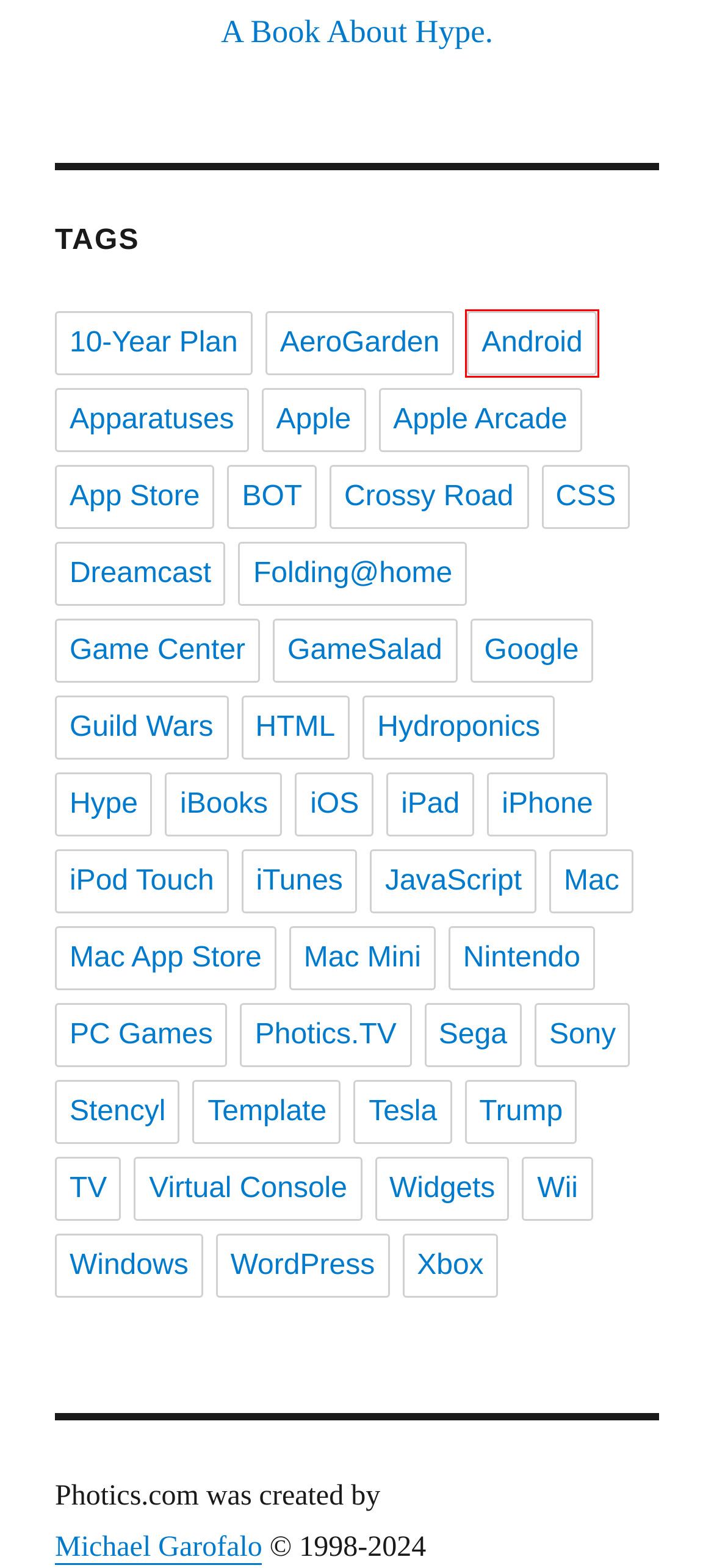Observe the screenshot of a webpage with a red bounding box around an element. Identify the webpage description that best fits the new page after the element inside the bounding box is clicked. The candidates are:
A. Hype – Photics.com
B. Android – Photics.com
C. Tesla – Photics.com
D. Widgets – Photics.com
E. Photics.TV – Photics.com
F. iPod Touch – Photics.com
G. Stencyl – Photics.com
H. Mac – Photics.com

B